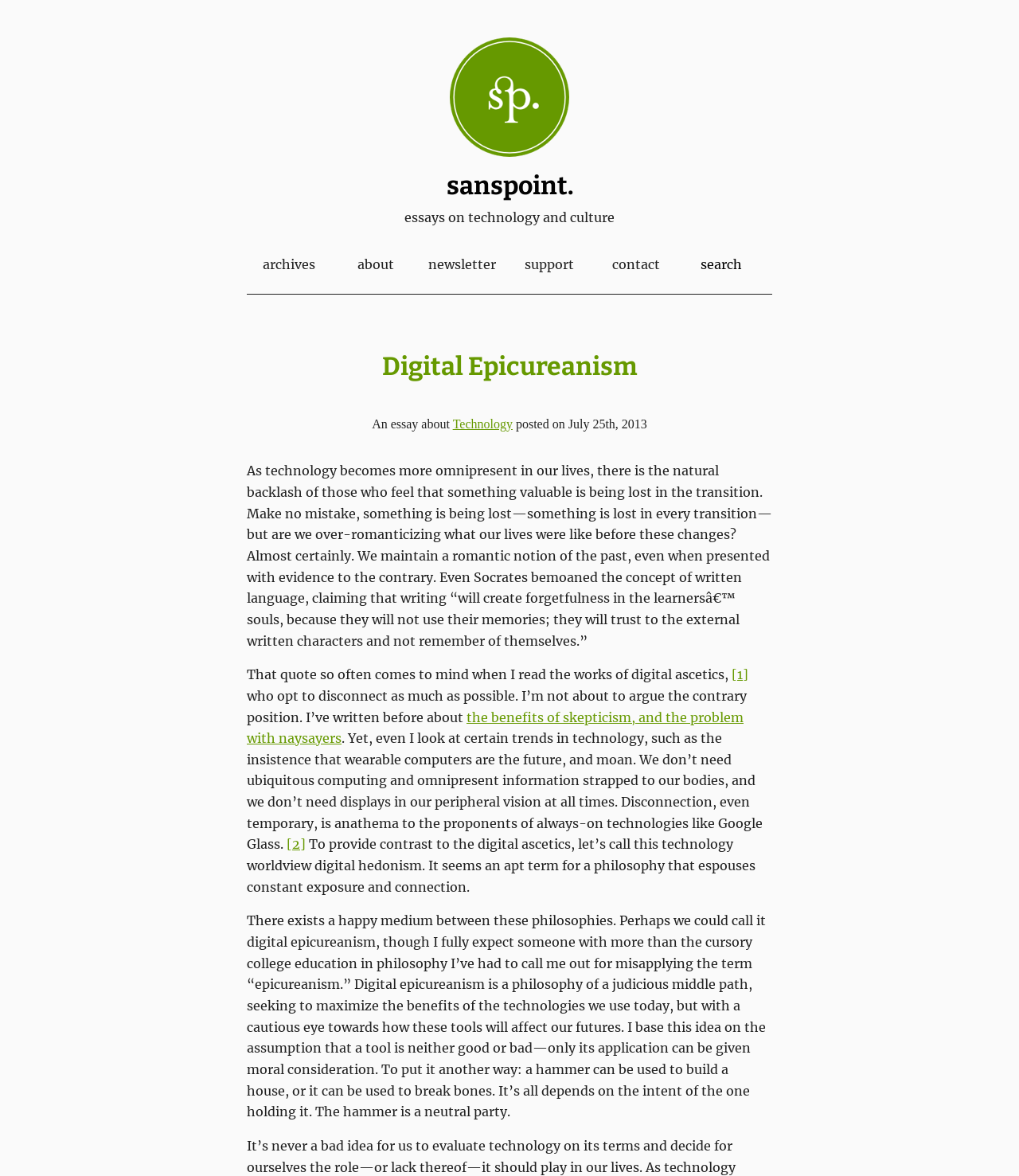Please specify the bounding box coordinates for the clickable region that will help you carry out the instruction: "go to the about page".

[0.35, 0.218, 0.386, 0.231]